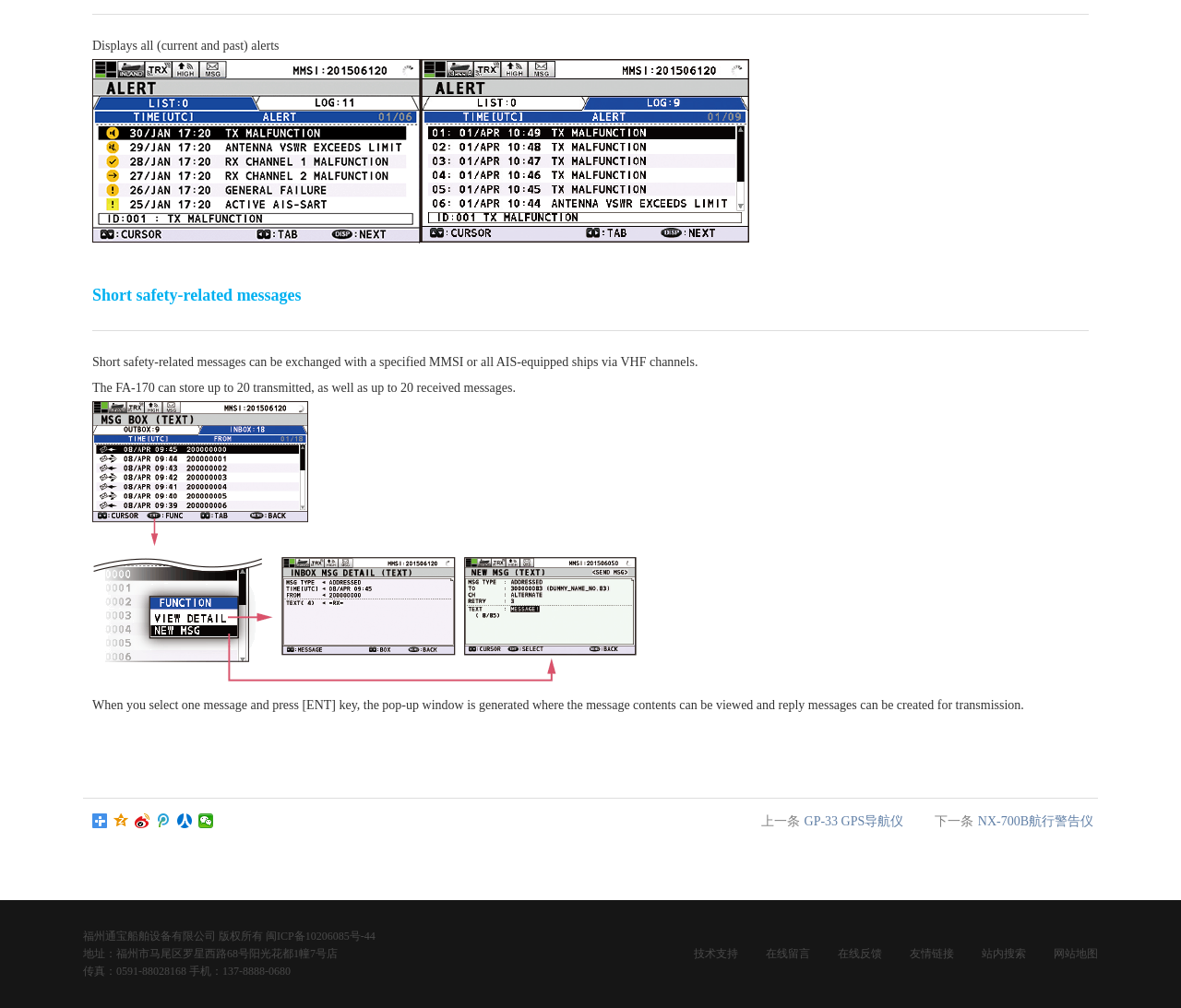Give a one-word or short phrase answer to this question: 
What is the purpose of the FA-170 device?

Exchanging safety-related messages